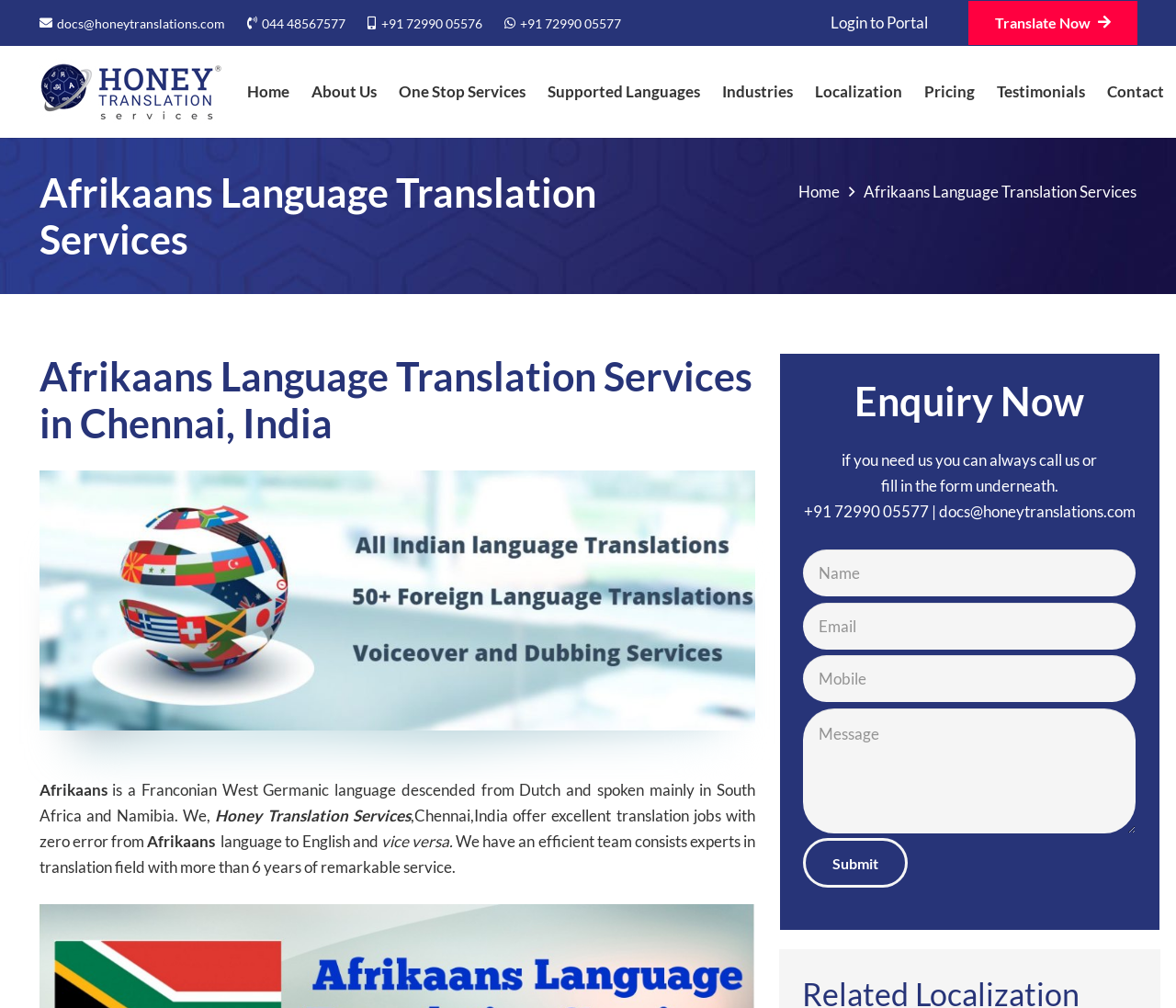Give a detailed explanation of the elements present on the webpage.

The webpage is about Afrikaans language translation services offered by Honey Translation Services in Chennai, India. At the top left corner, there are three contact links: an email address, a phone number, and another phone number. Next to them, there is a login link to a portal. On the top right corner, there is a "Translate Now" link with an arrow icon.

Below the top section, there is a navigation menu with links to various pages, including Home, About Us, One Stop Services, Supported Languages, Industries, Localization, Pricing, Testimonials, and Contact.

The main content area has a heading that reads "Afrikaans Language Translation Services" and a subheading that describes the language and its origins. Below the headings, there is an image of Honey Translation Services. The text explains that the company offers excellent translation jobs with zero error from Afrikaans to English and vice versa. It also mentions that the company has an efficient team of experts with more than 6 years of experience.

Further down, there is an "Enquiry Now" section with a heading and a form to fill in. The form has fields for name, email, mobile number, and message, along with a submit button. Above the form, there are contact details, including a phone number and an email address, separated by a vertical line.

Overall, the webpage provides information about Afrikaans language translation services and invites users to enquire or contact the company for more information.